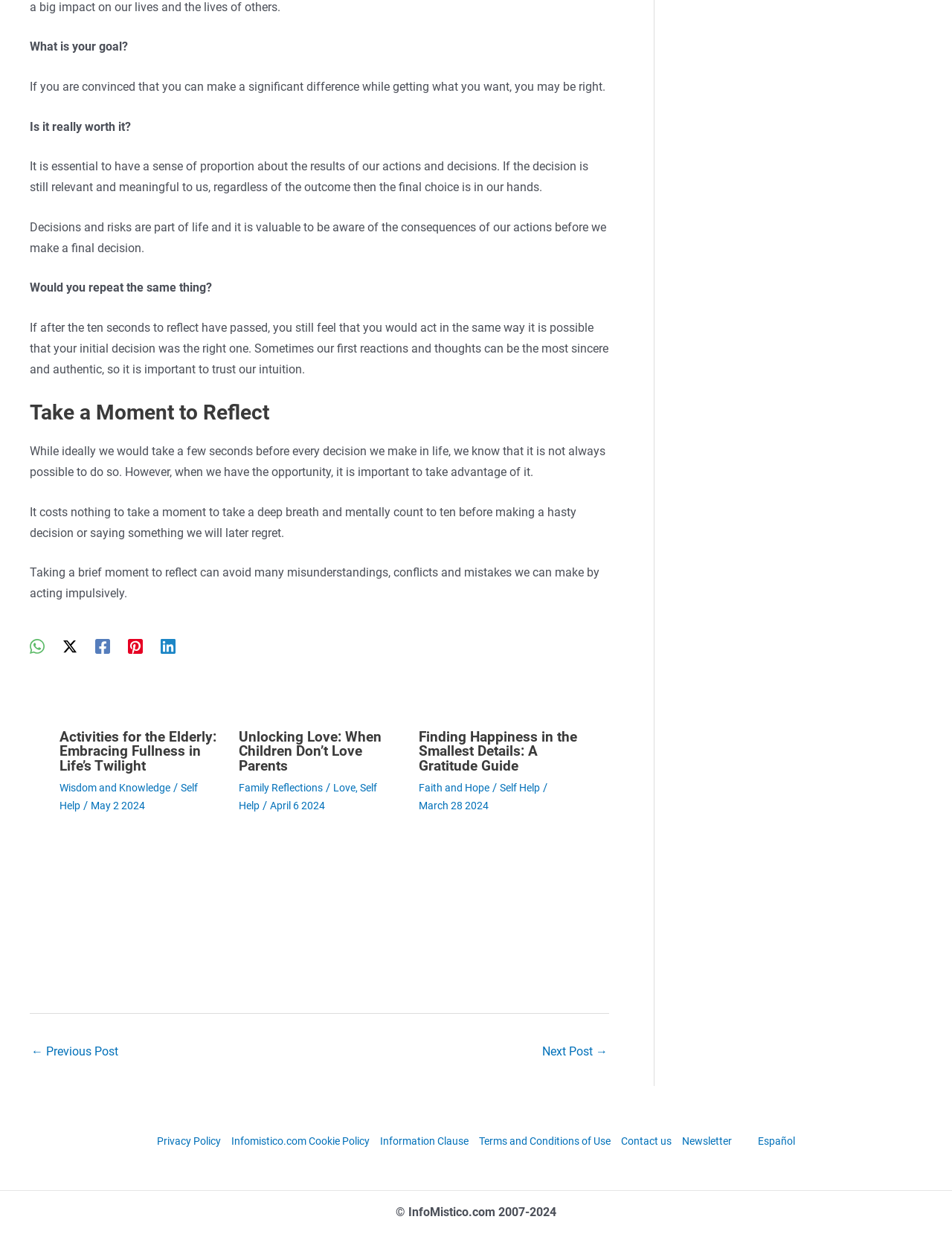Locate the bounding box coordinates of the clickable region necessary to complete the following instruction: "Read more about Activities for the Elderly: Embracing Fullness in Life’s Twilight". Provide the coordinates in the format of four float numbers between 0 and 1, i.e., [left, top, right, bottom].

[0.062, 0.67, 0.232, 0.768]